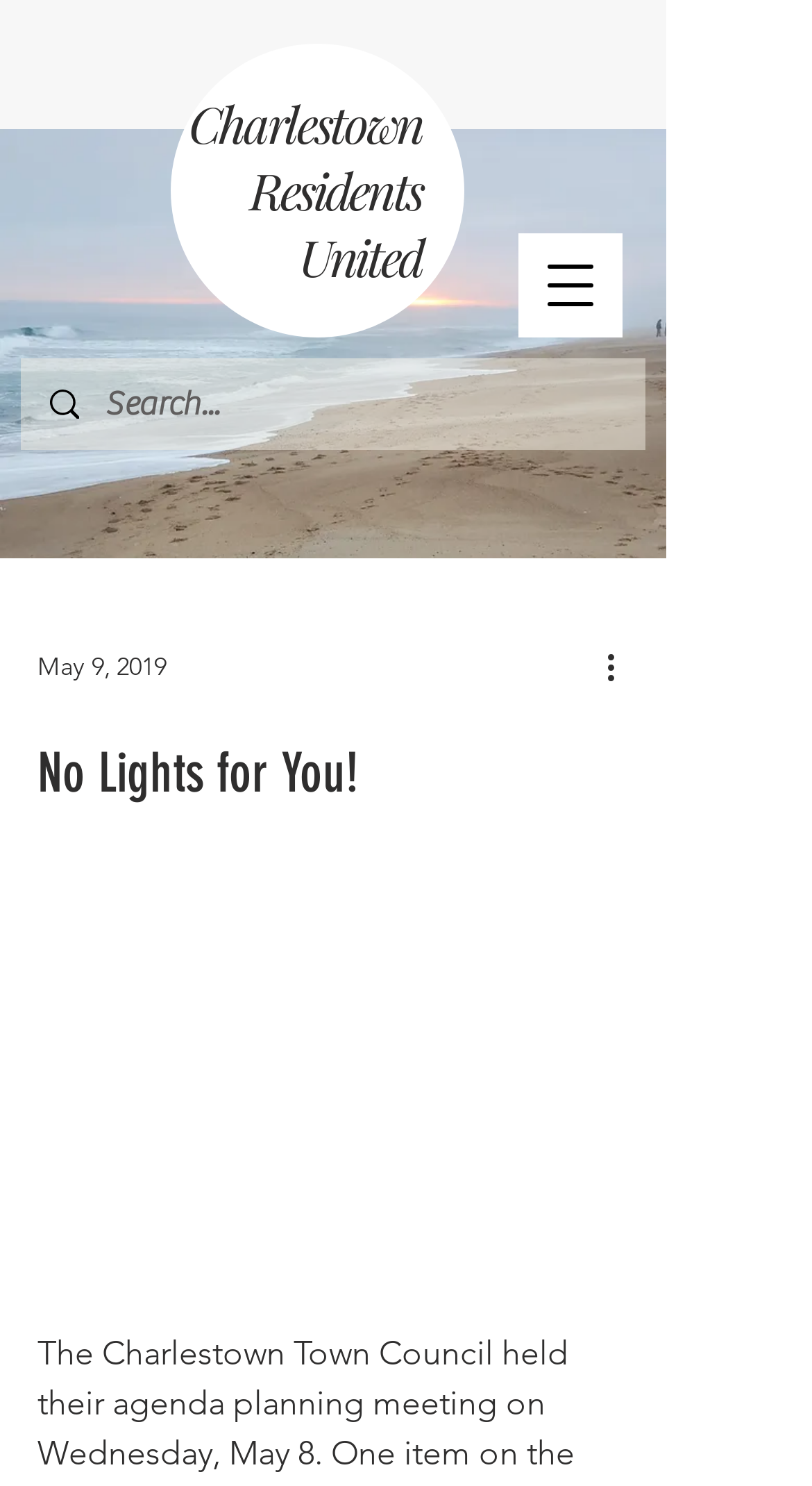Find the bounding box of the web element that fits this description: "parent_node: Charlestown aria-label="Open navigation menu"".

[0.638, 0.157, 0.767, 0.227]